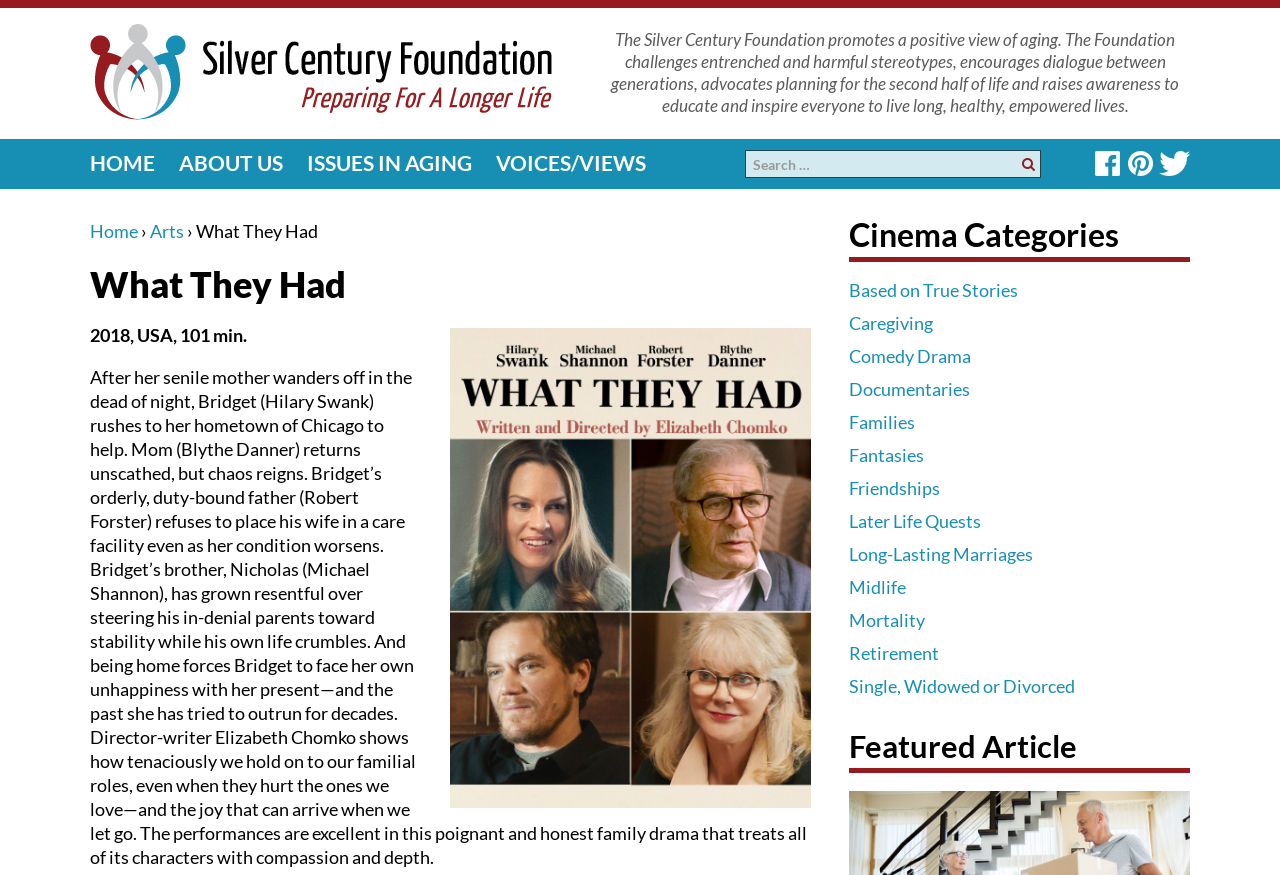Find the bounding box coordinates for the element that must be clicked to complete the instruction: "explore caregiving category". The coordinates should be four float numbers between 0 and 1, indicated as [left, top, right, bottom].

[0.663, 0.357, 0.729, 0.382]